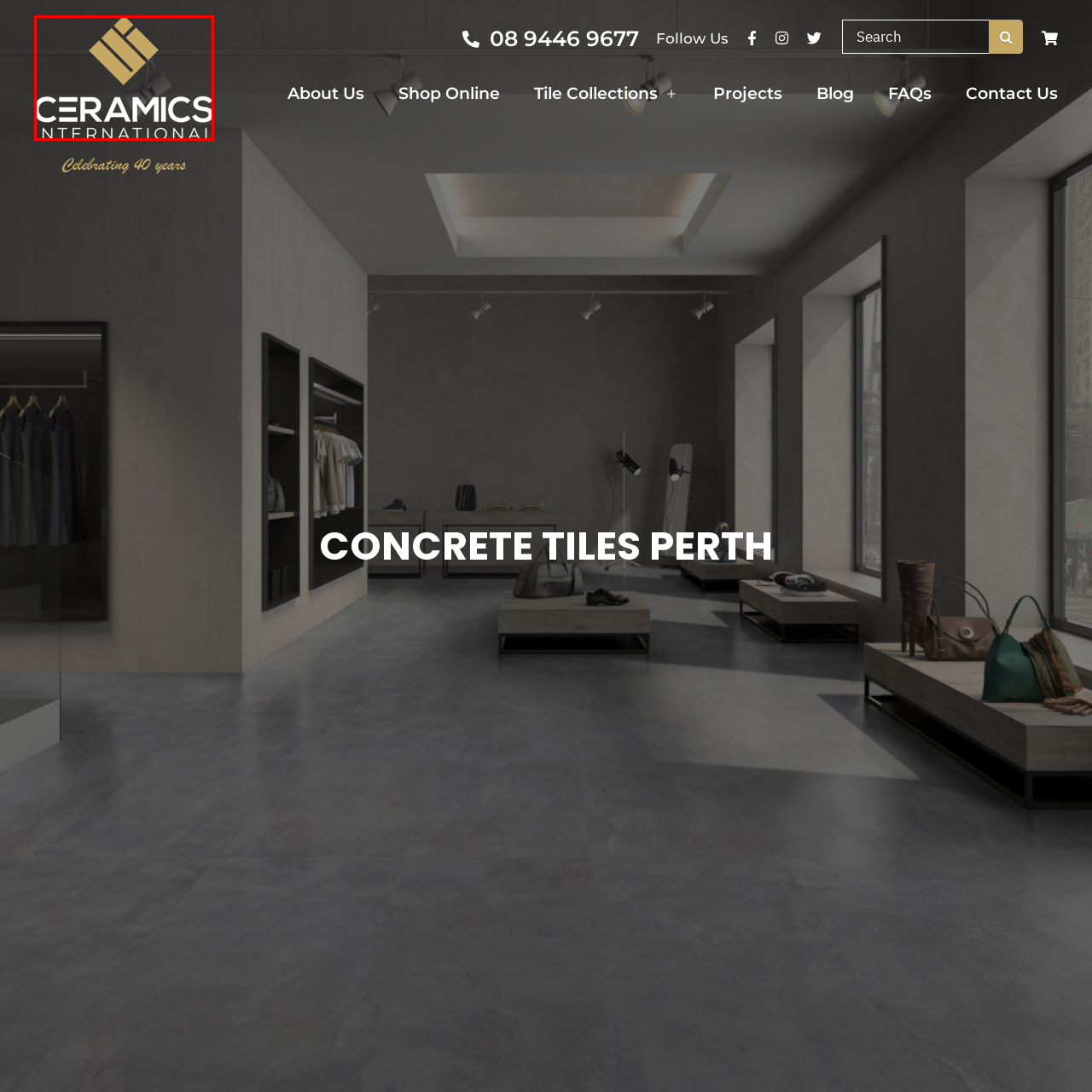Thoroughly describe the contents of the image enclosed in the red rectangle.

The image prominently features the logo of Ceramics International. The logo is designed with a sleek, modern aesthetic, showcasing a geometric pattern comprised of a stylized golden shape above the bold, capitalized text "CERAMICS INTERNATIONAL." This striking design effectively conveys a sense of elegance and sophistication, aligning with the brand's focus on high-quality ceramic tiles. The background appears subdued, further accentuating the logo and reinforcing the brand's professional identity in the tile industry.